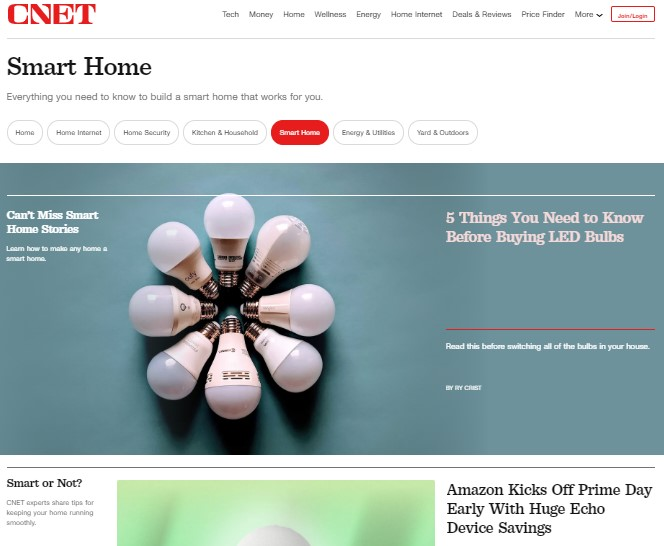Generate a comprehensive caption that describes the image.

The image showcases the CNET Smart Home homepage, featuring a visually appealing arrangement of light bulbs, which signifies the theme of smart lighting solutions. The bulbs are displayed in a circular pattern on a soothing teal background, suggesting a modern approach to home lighting options. The headline "5 Things You Need to Know Before Buying LED Bulbs" hints at practical information provided for consumers looking to enhance their smart home setups. This captivating visual reinforces CNET's commitment to delivering comprehensive smart home product reviews and consumer advice.